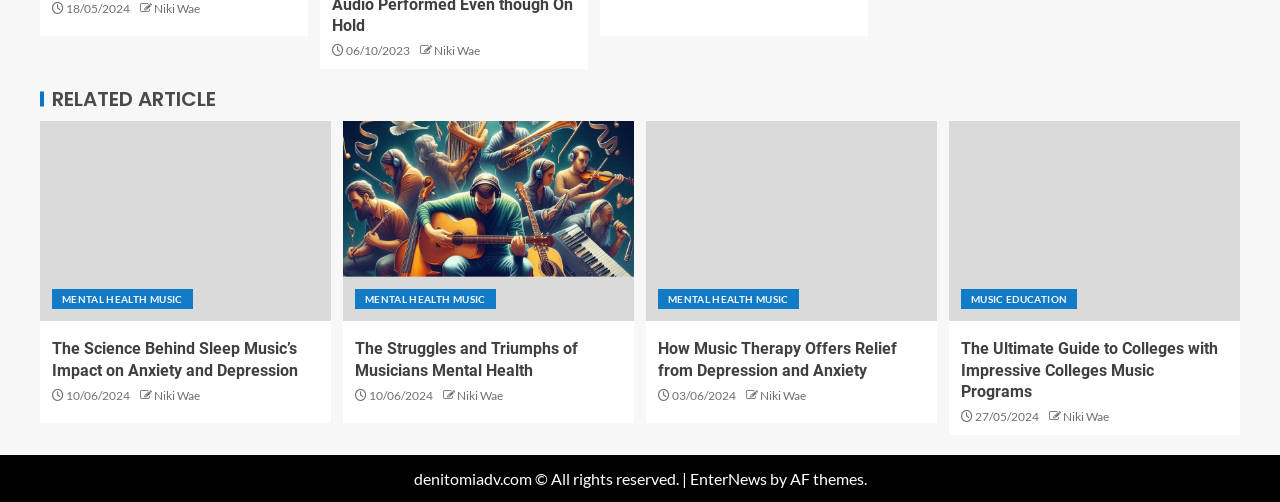Determine the bounding box coordinates of the region that needs to be clicked to achieve the task: "View the article about The Struggles and Triumphs of Musicians Mental Health".

[0.277, 0.676, 0.452, 0.756]